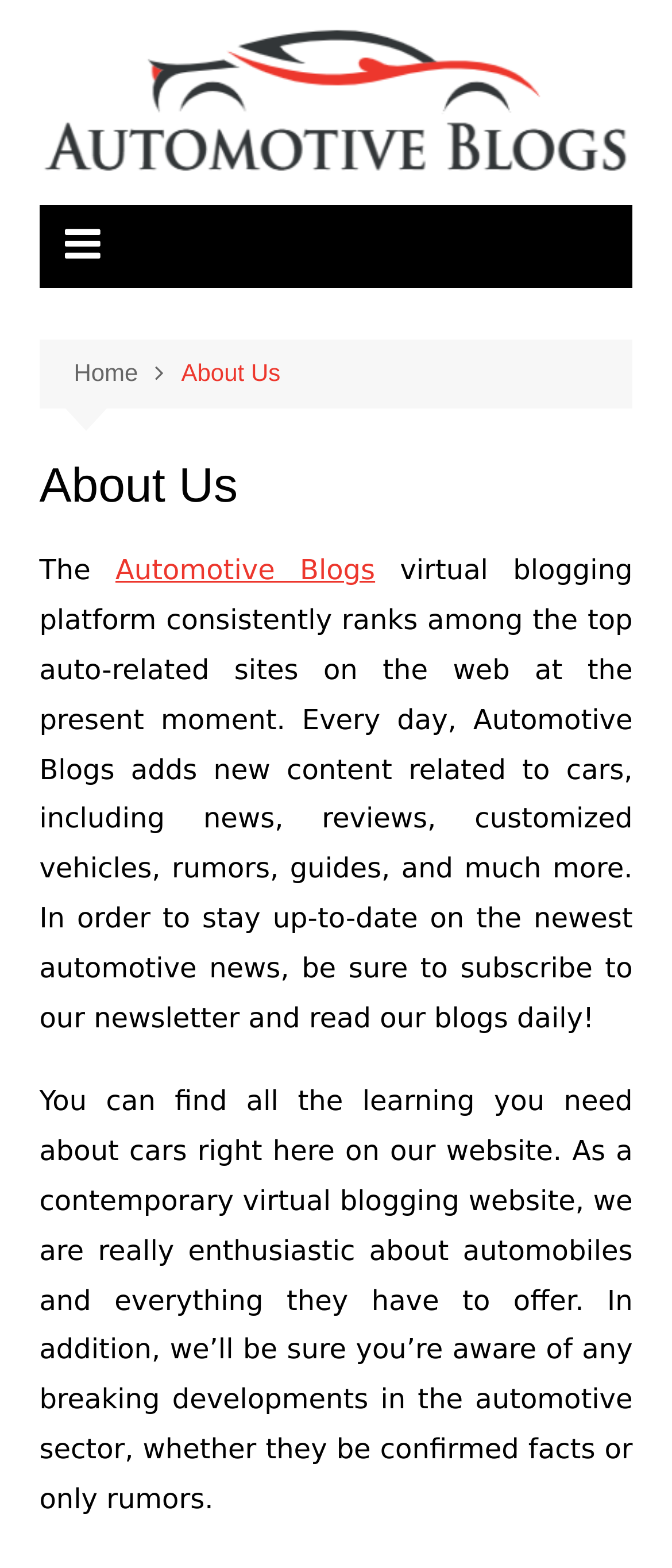What type of content does the website add daily?
Please give a detailed and elaborate answer to the question based on the image.

I found the answer by reading the paragraph of text that says 'Every day, Automotive Blogs adds new content related to cars, including news, reviews, customized vehicles, rumors, guides, and much more.'.